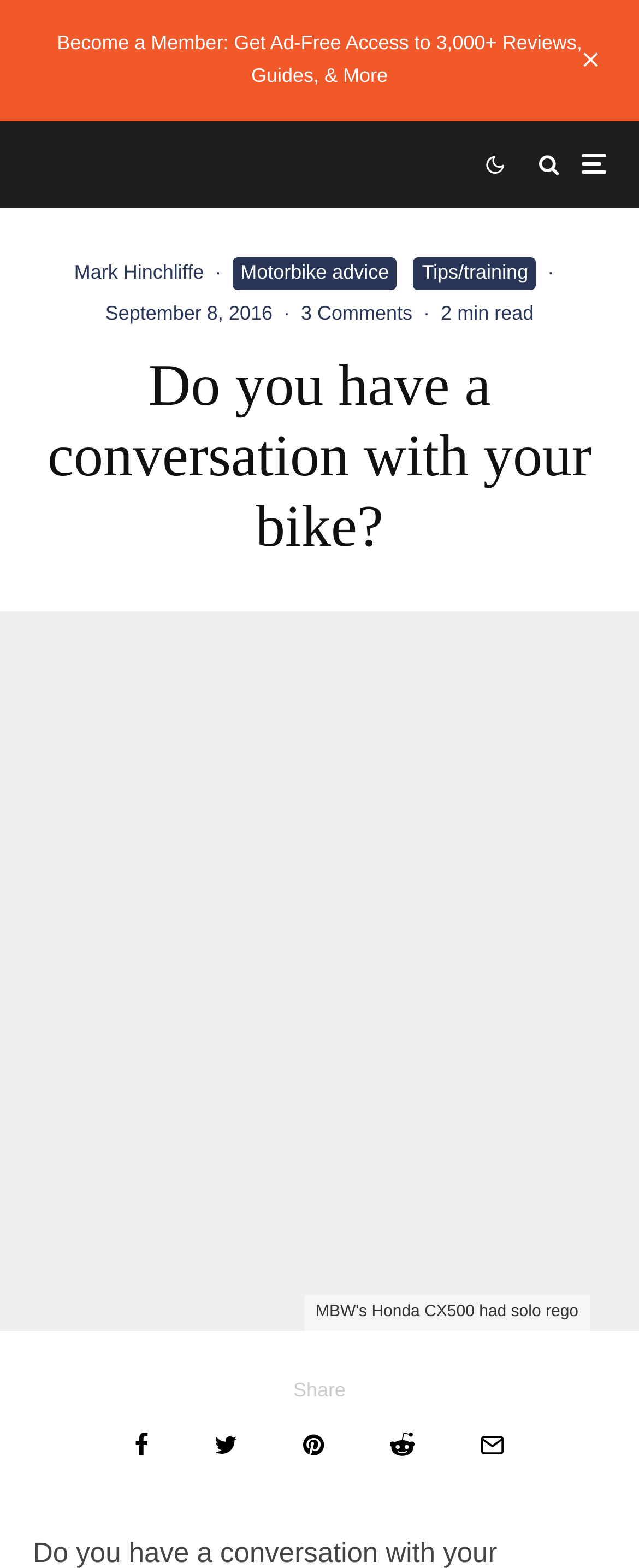Determine the coordinates of the bounding box that should be clicked to complete the instruction: "View comments". The coordinates should be represented by four float numbers between 0 and 1: [left, top, right, bottom].

[0.471, 0.192, 0.645, 0.207]